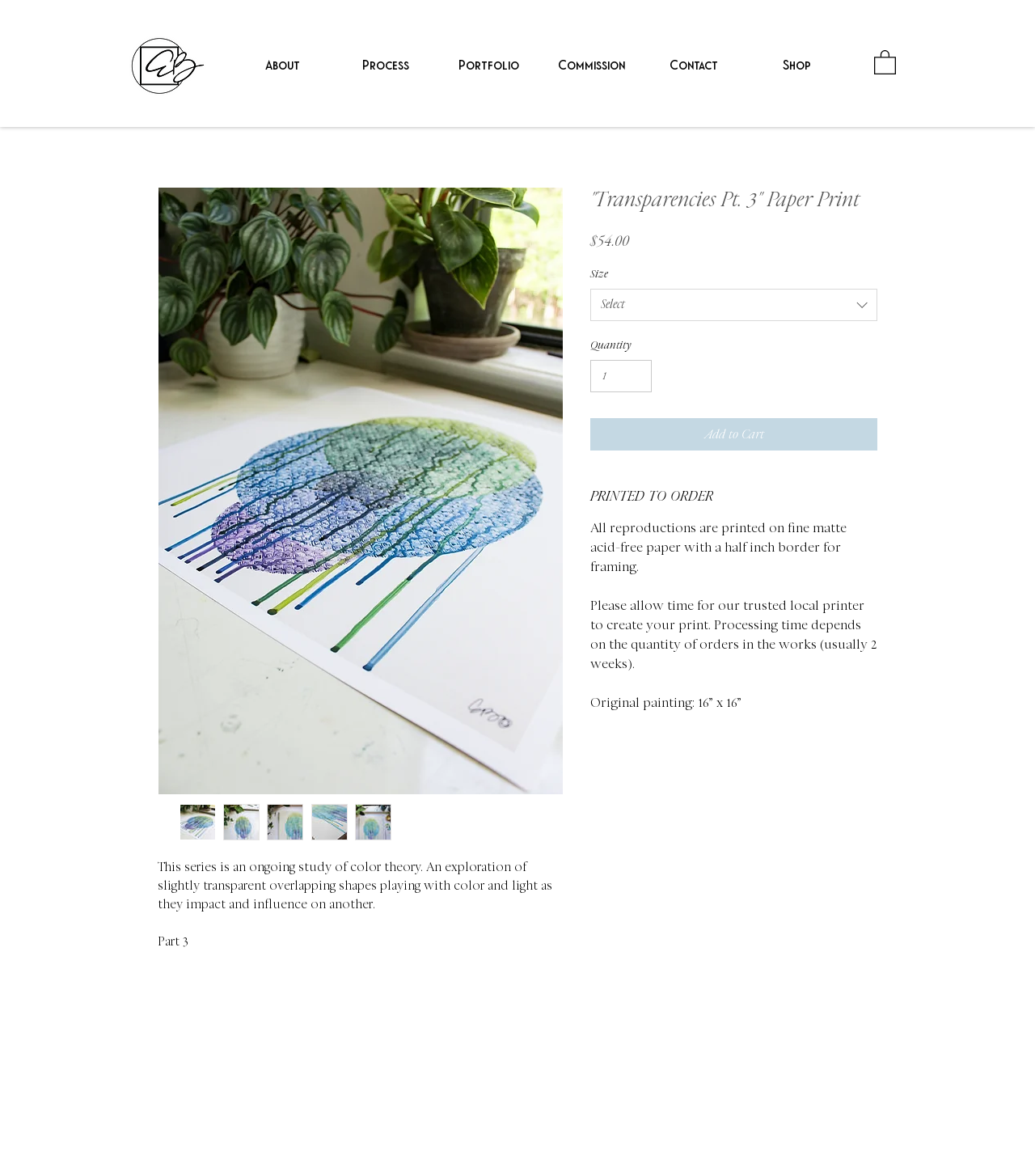How many weeks does it take to process the order?
Please interpret the details in the image and answer the question thoroughly.

I found the answer by looking at the StaticText element with the text 'Please allow time for our trusted local printer to create your print. Processing time depends on the quantity of orders in the works (usually 2 weeks).' which provides information about the processing time.